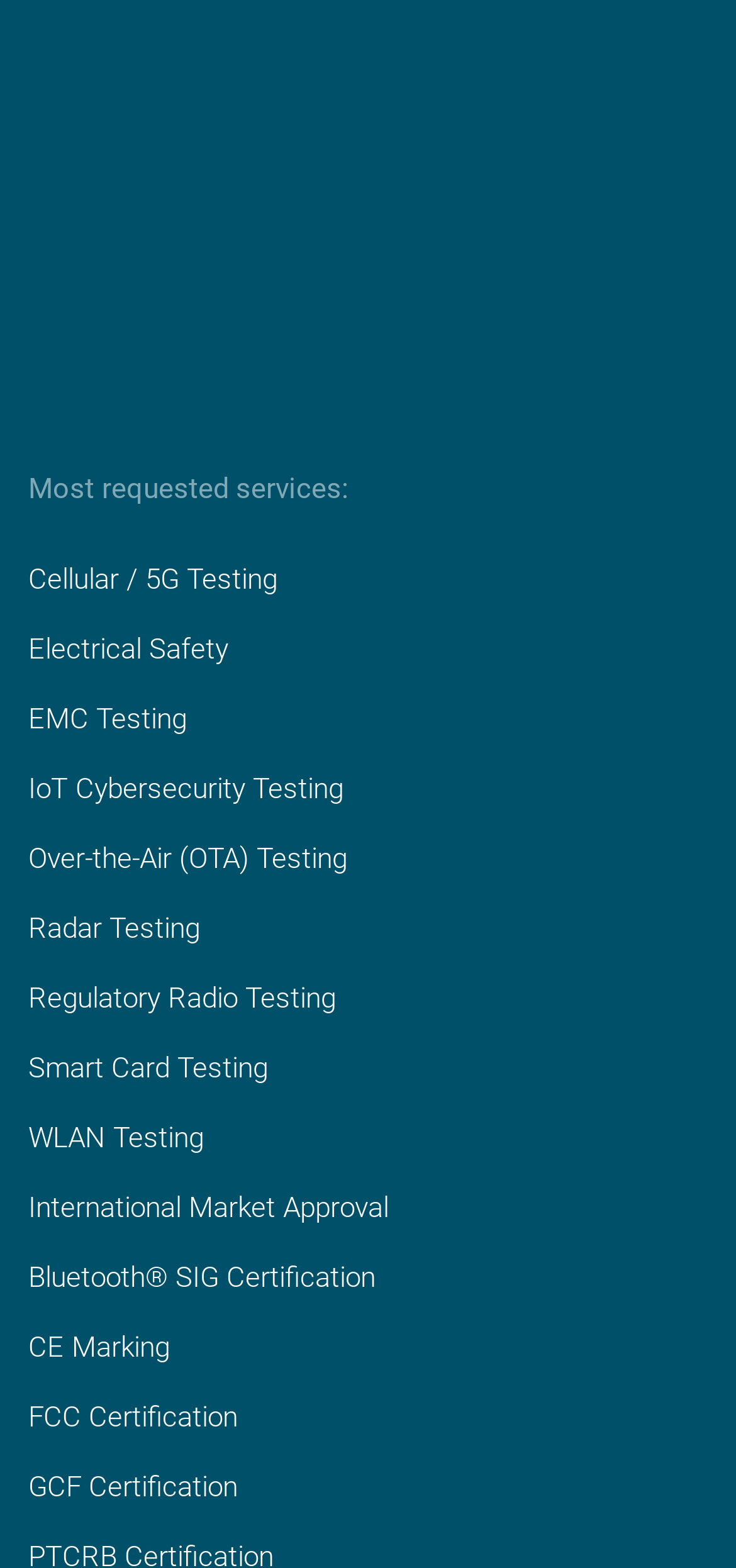Find the bounding box coordinates for the area that should be clicked to accomplish the instruction: "Go to WiFi".

[0.088, 0.143, 0.197, 0.166]